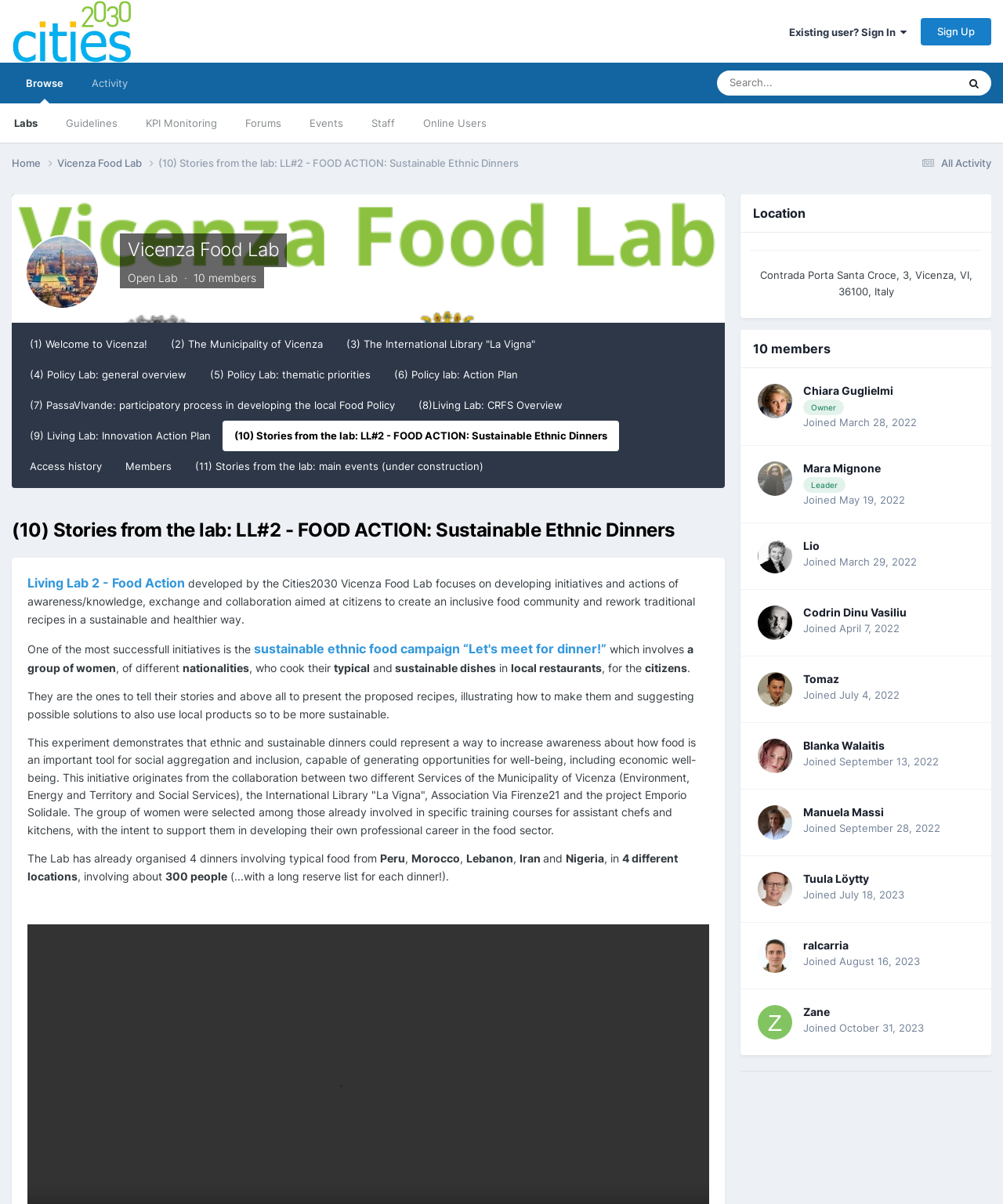Determine the bounding box coordinates for the area you should click to complete the following instruction: "Sign Up".

[0.918, 0.015, 0.988, 0.037]